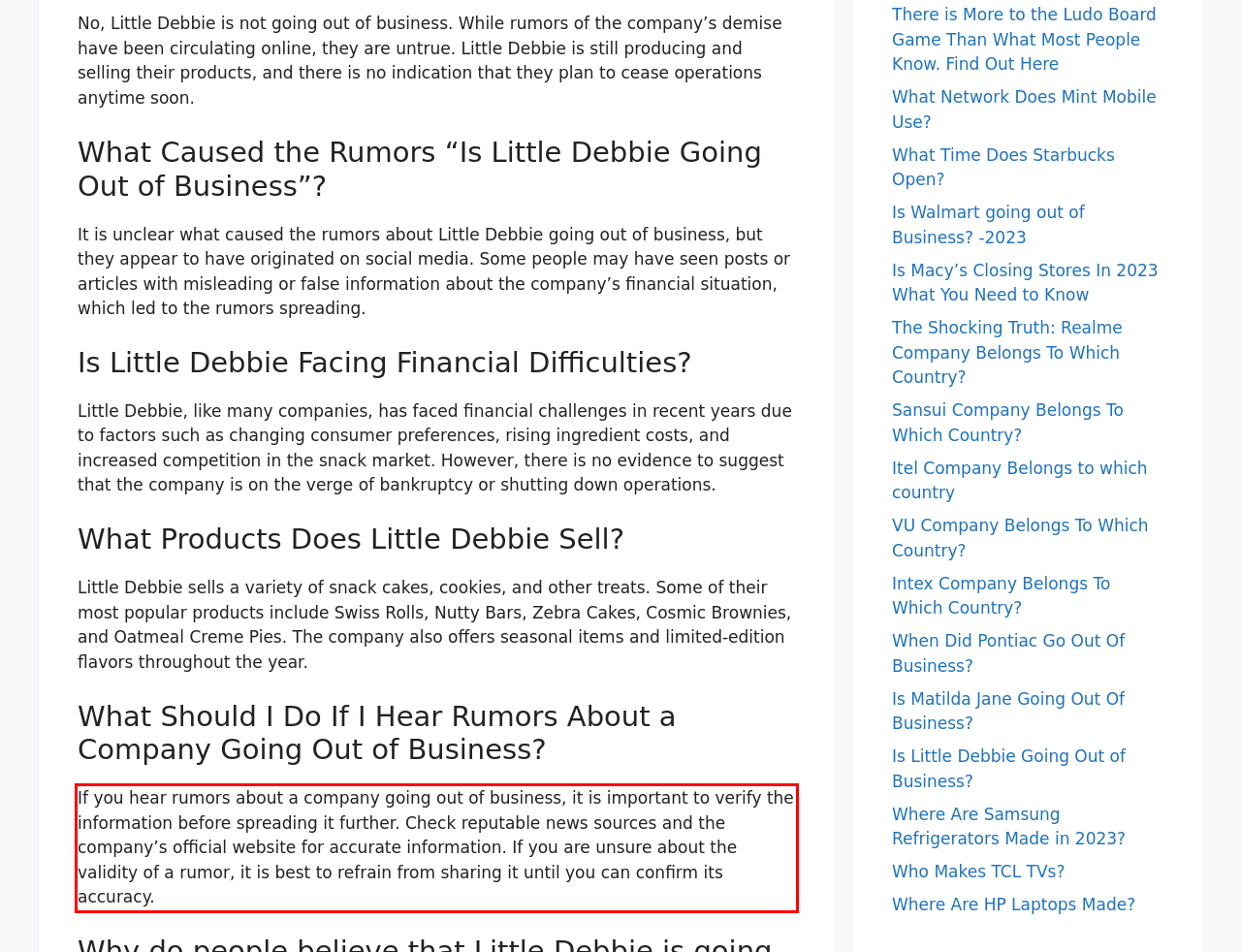Extract and provide the text found inside the red rectangle in the screenshot of the webpage.

If you hear rumors about a company going out of business, it is important to verify the information before spreading it further. Check reputable news sources and the company’s official website for accurate information. If you are unsure about the validity of a rumor, it is best to refrain from sharing it until you can confirm its accuracy.